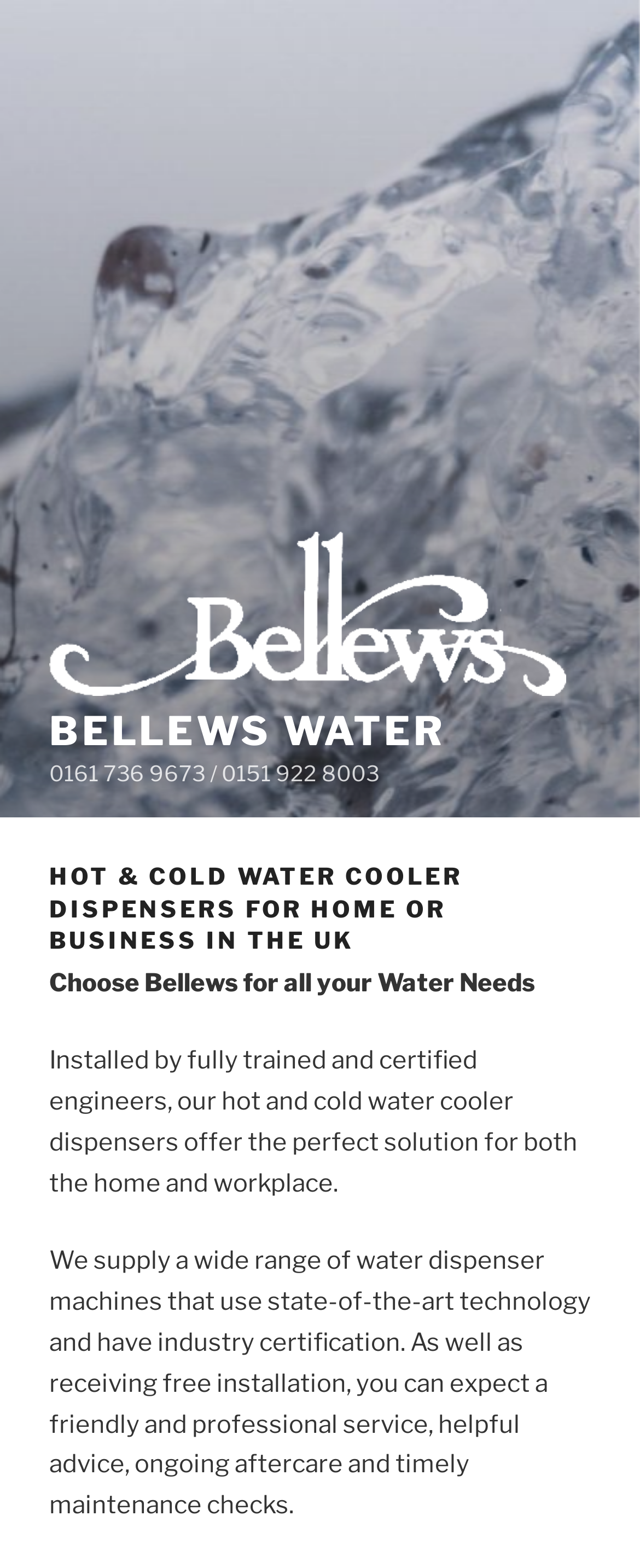Determine the bounding box coordinates for the UI element matching this description: "Bellews Water".

[0.077, 0.452, 0.697, 0.482]